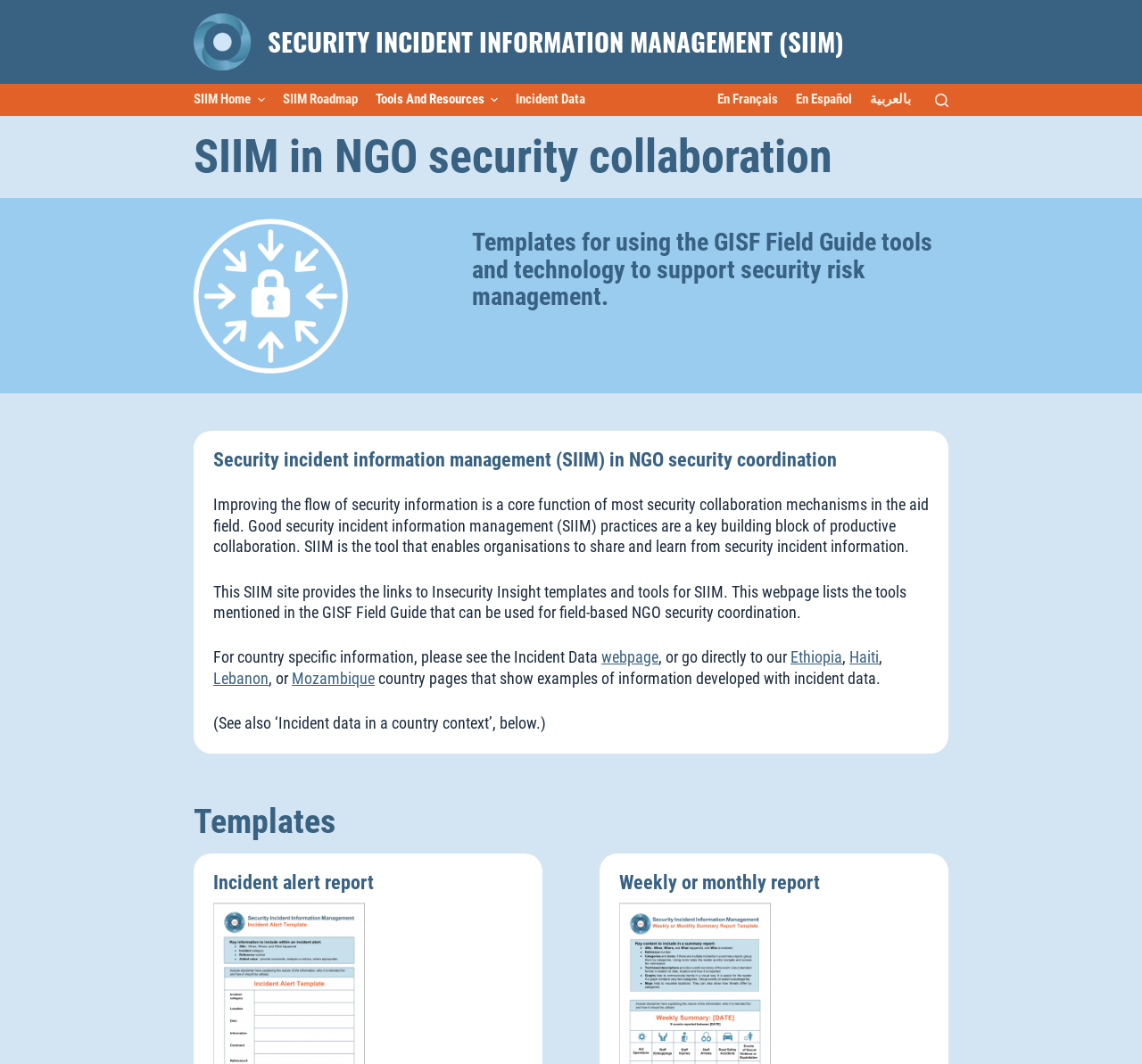Identify the bounding box coordinates for the UI element described by the following text: "Skip to content". Provide the coordinates as four float numbers between 0 and 1, in the format [left, top, right, bottom].

[0.0, 0.0, 0.031, 0.017]